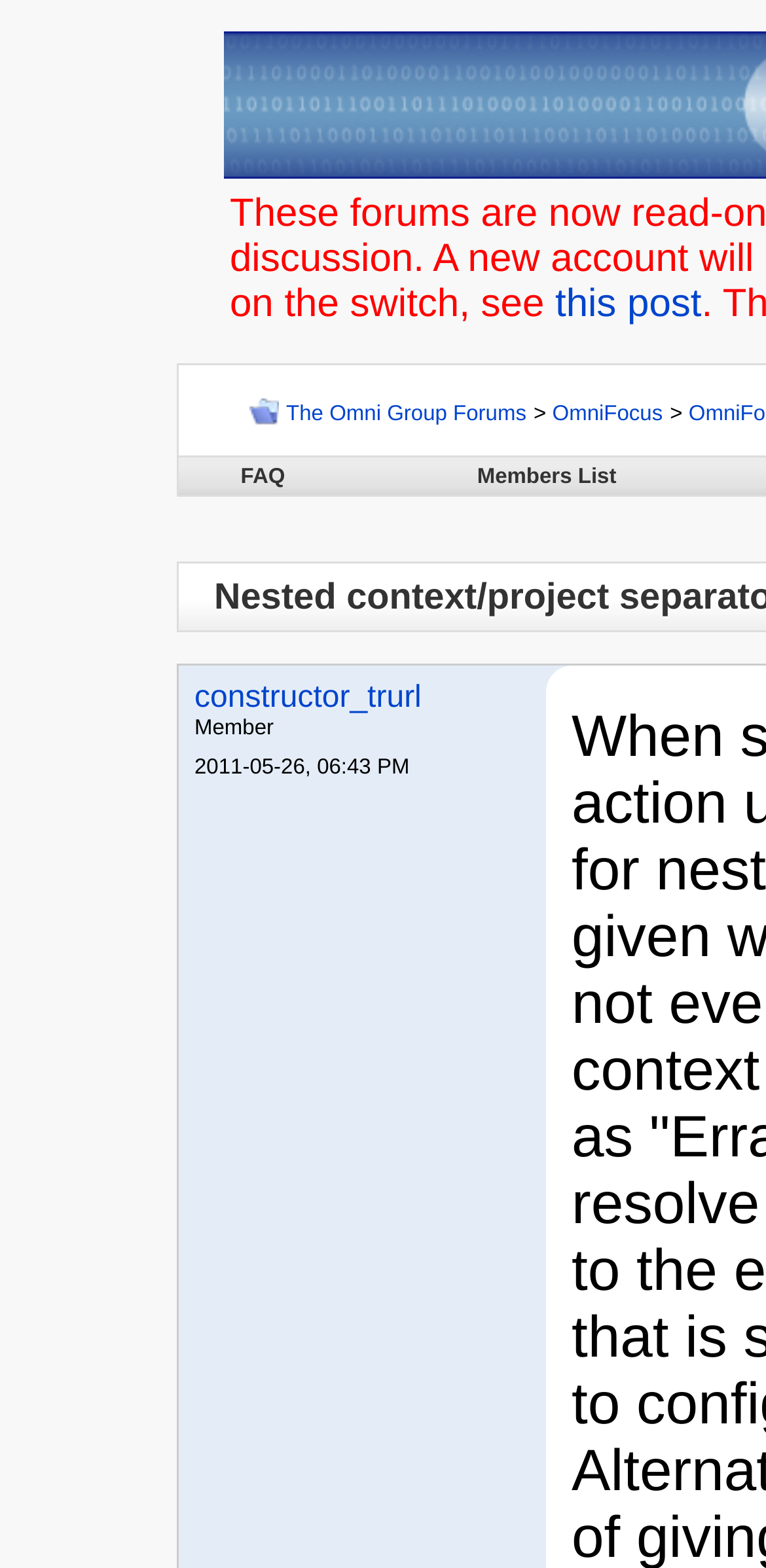From the element description Menu, predict the bounding box coordinates of the UI element. The coordinates must be specified in the format (top-left x, top-left y, bottom-right x, bottom-right y) and should be within the 0 to 1 range.

None